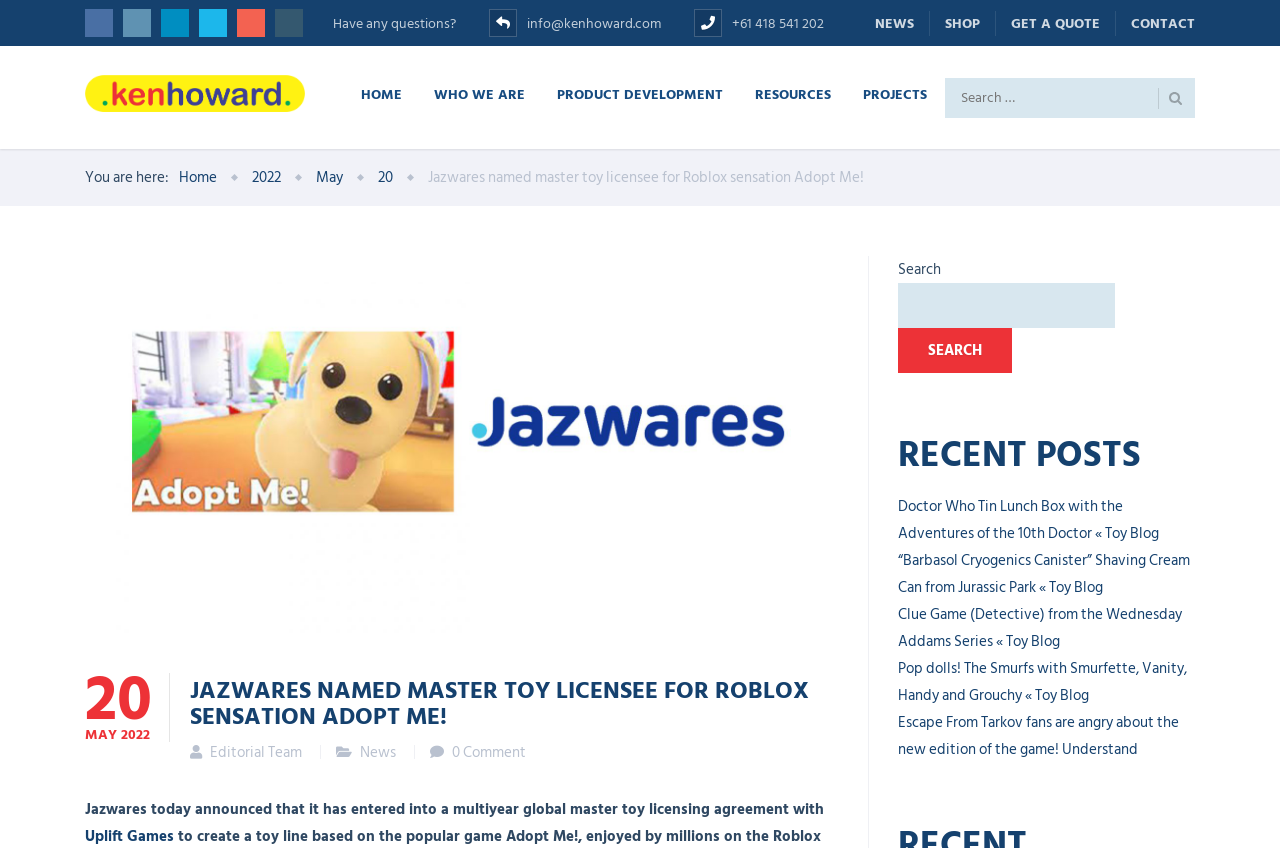Pinpoint the bounding box coordinates for the area that should be clicked to perform the following instruction: "Download the PDF file".

None